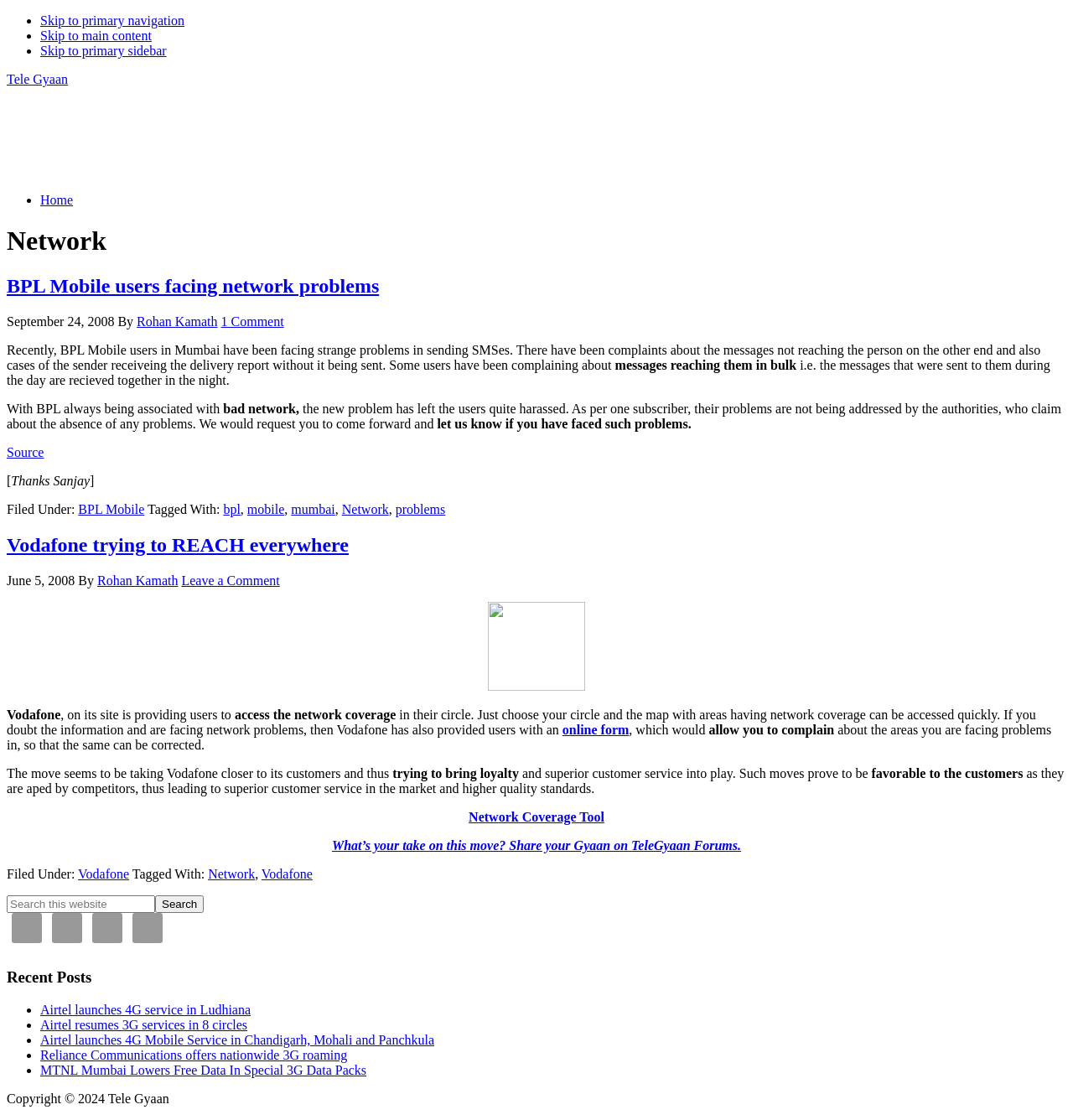Please provide a one-word or short phrase answer to the question:
How many links are in the footer section?

7